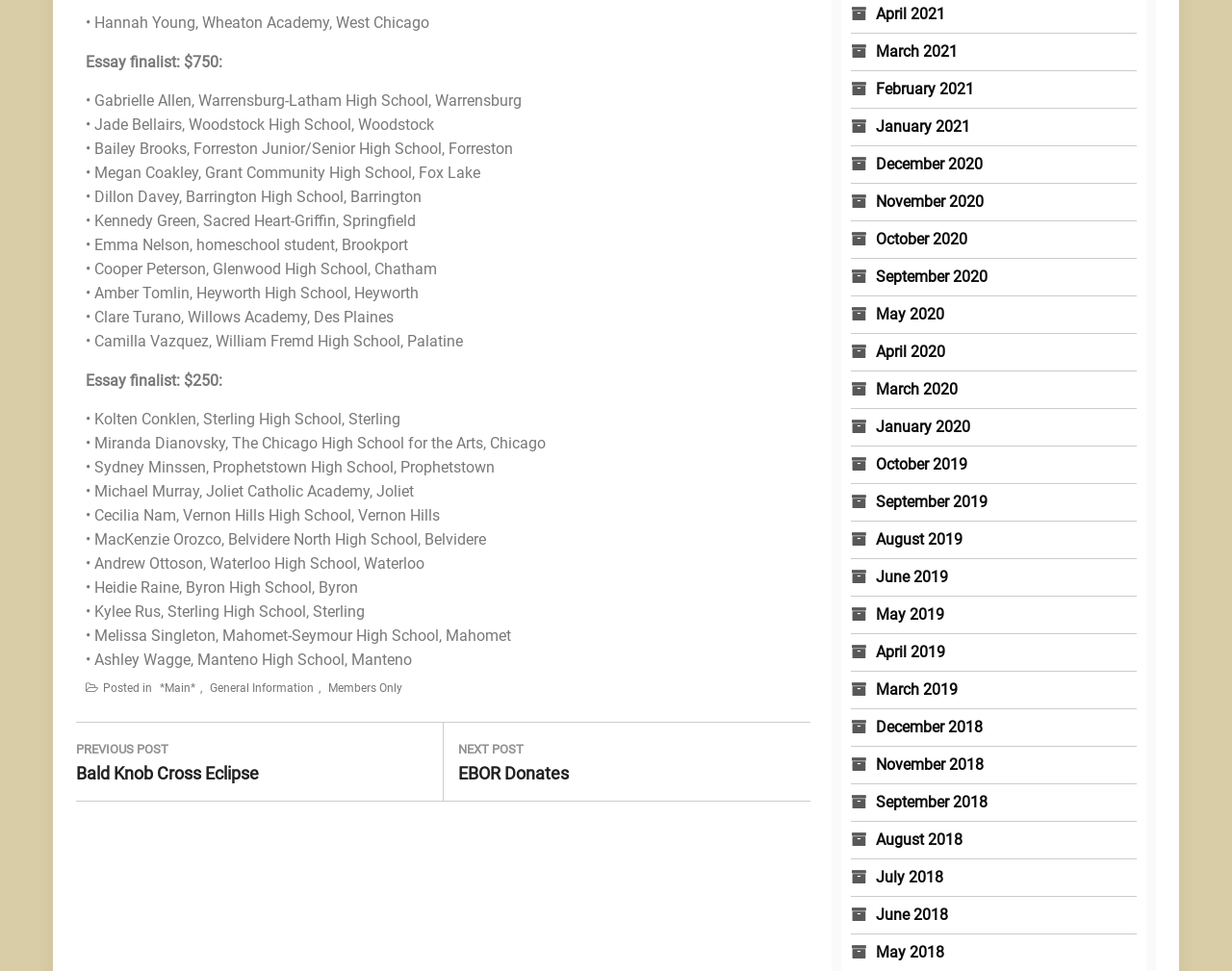What is the school of the essay finalist named Gabrielle Allen?
Please respond to the question with a detailed and informative answer.

I found the StaticText element with the text 'Gabrielle Allen,' and then found the adjacent StaticText element with the text 'Warrensburg-Latham High School, Warrensburg' which is the school of the essay finalist.